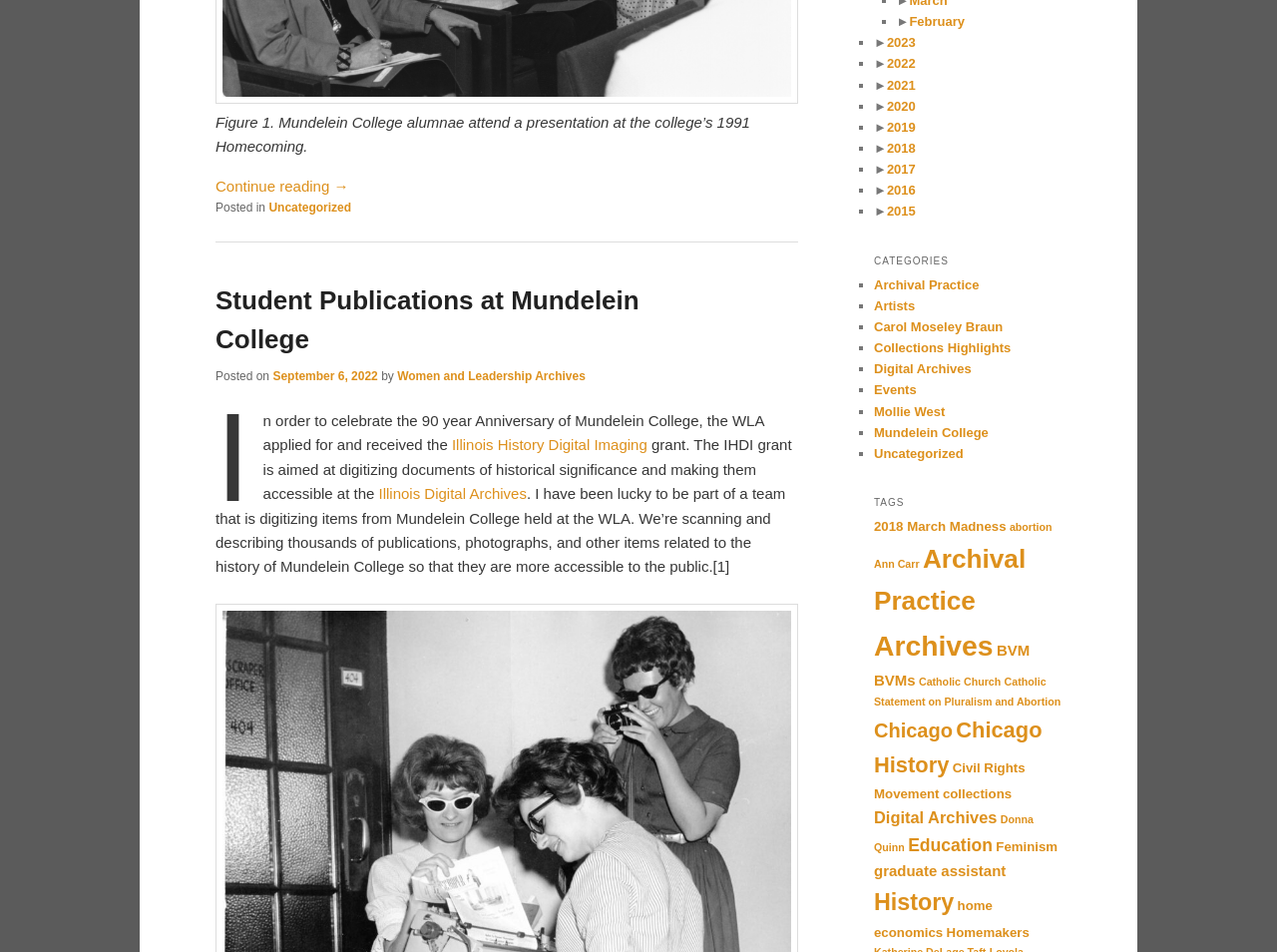Please identify the bounding box coordinates of the region to click in order to complete the task: "View Student Publications at Mundelein College". The coordinates must be four float numbers between 0 and 1, specified as [left, top, right, bottom].

[0.169, 0.3, 0.501, 0.372]